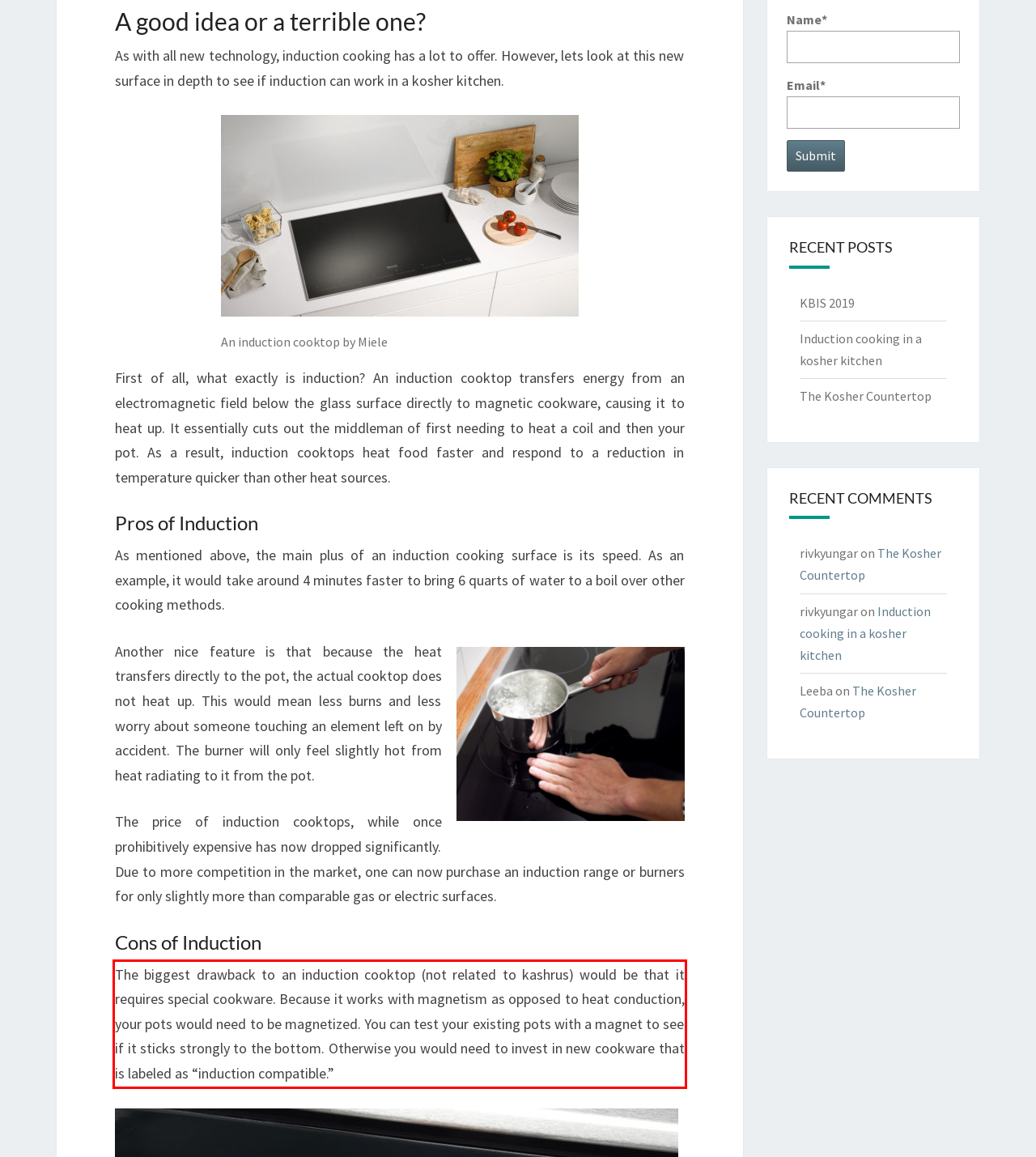Examine the webpage screenshot and use OCR to obtain the text inside the red bounding box.

The biggest drawback to an induction cooktop (not related to kashrus) would be that it requires special cookware. Because it works with magnetism as opposed to heat conduction, your pots would need to be magnetized. You can test your existing pots with a magnet to see if it sticks strongly to the bottom. Otherwise you would need to invest in new cookware that is labeled as “induction compatible.”